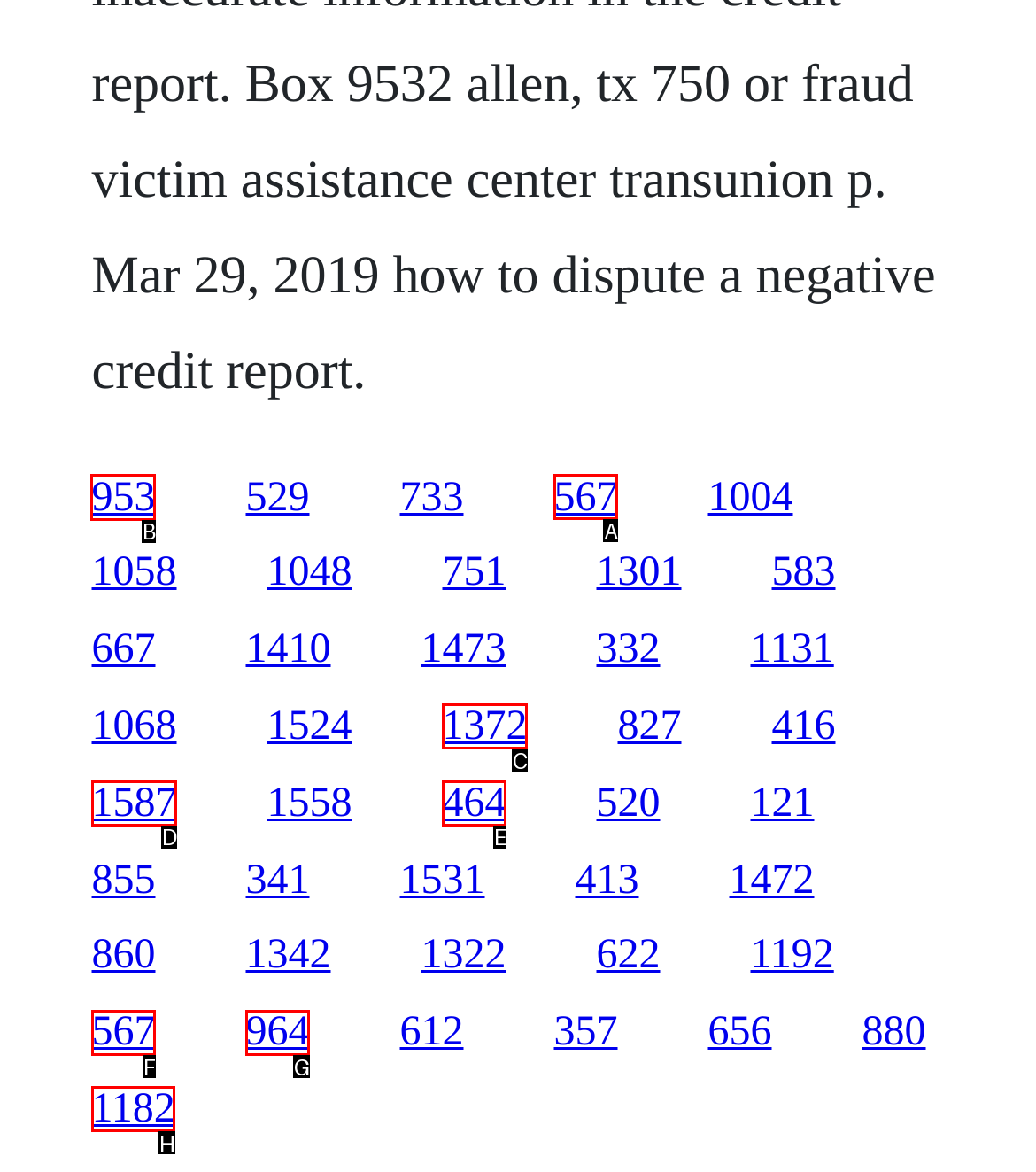Identify the correct option to click in order to accomplish the task: click the first link Provide your answer with the letter of the selected choice.

B